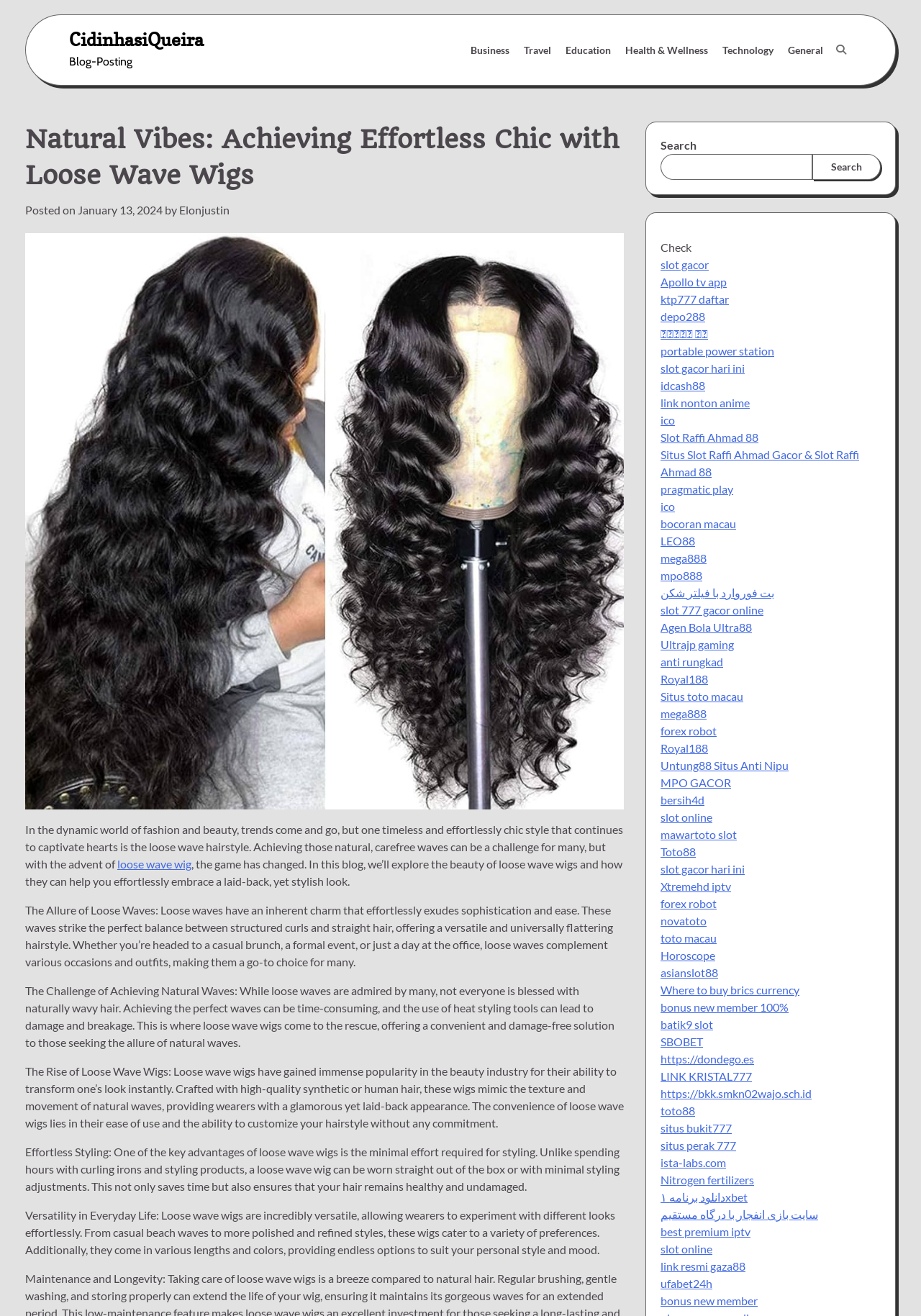Locate the bounding box of the UI element described in the following text: "Where to buy brics currency".

[0.717, 0.747, 0.868, 0.757]